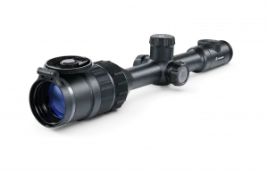Explain what is happening in the image with as much detail as possible.

This image features the Pulsar Digex C50 Day-Night Vision Riflescope, designed for precision shooting in various lighting conditions. The sleek, black design includes a prominent lens at the front, accompanied by adjustable knobs for enhanced focus and clarity. Ideal for both day and night use, this riflescope integrates advanced technology for optimal performance. Notably highlighted is its capability to support applications like Stream Vision 1 and Stream Vision 2. The Digex C50 is well-suited for users seeking versatility and reliability in their optical equipment.